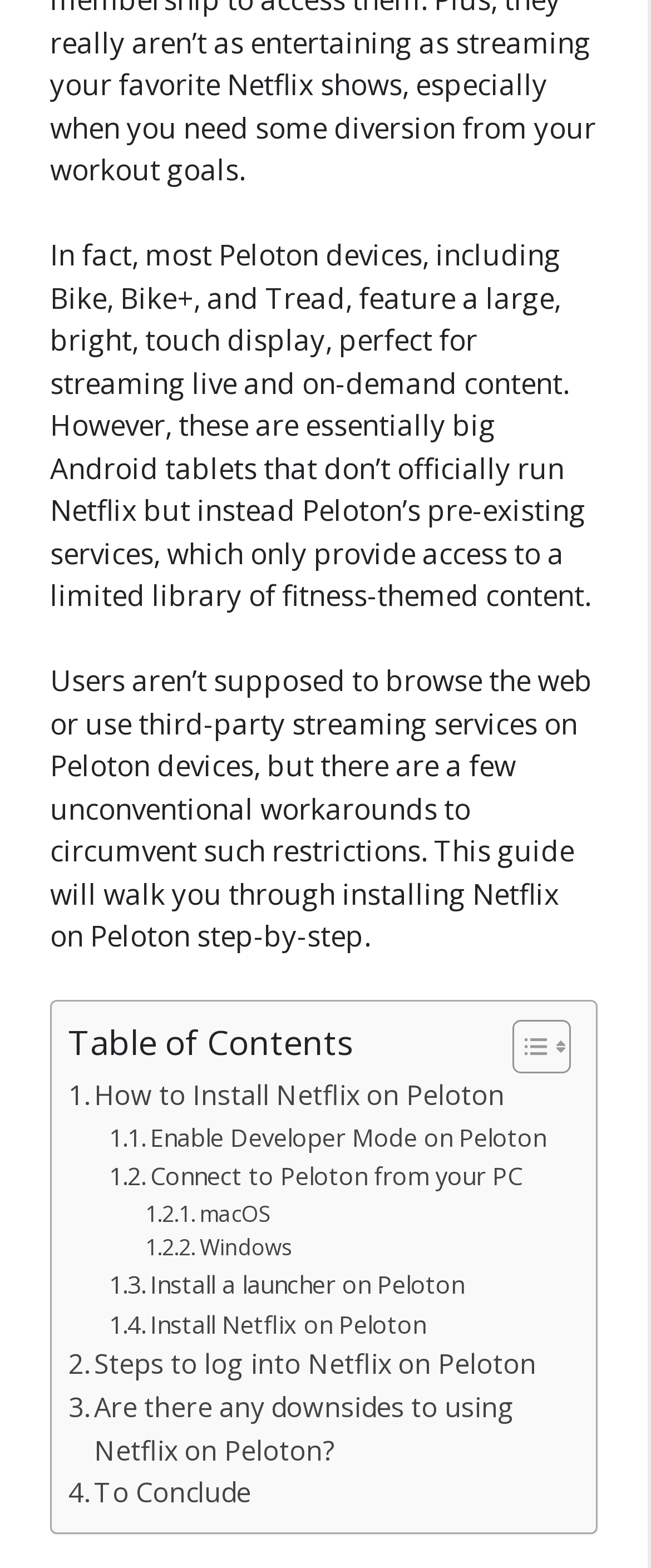What is the first step in installing Netflix on Peloton?
Can you offer a detailed and complete answer to this question?

According to the table of contents, the first step in installing Netflix on Peloton is to enable Developer Mode on the device, which is a necessary step to circumvent the restrictions on using third-party streaming services.